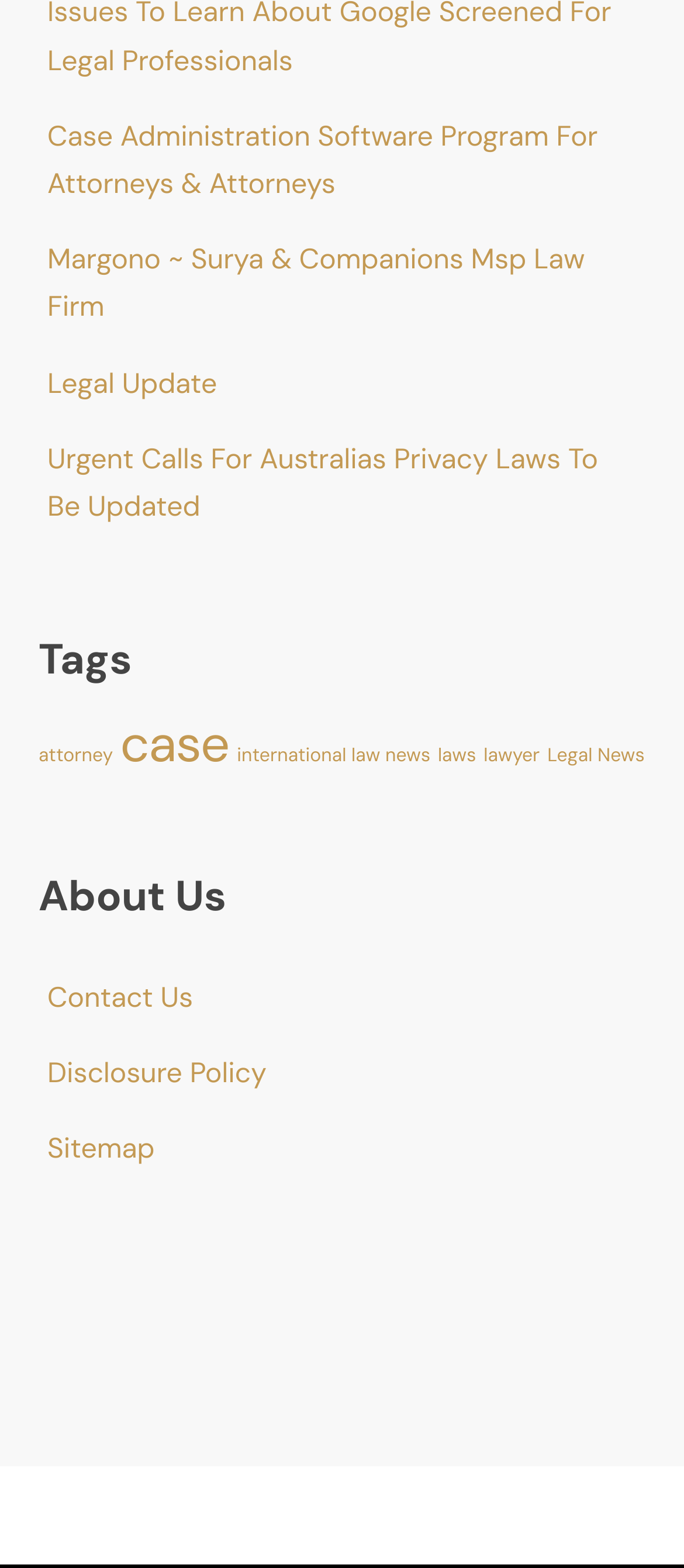Determine the bounding box coordinates for the clickable element required to fulfill the instruction: "Explore attorney tags". Provide the coordinates as four float numbers between 0 and 1, i.e., [left, top, right, bottom].

[0.056, 0.467, 0.165, 0.498]